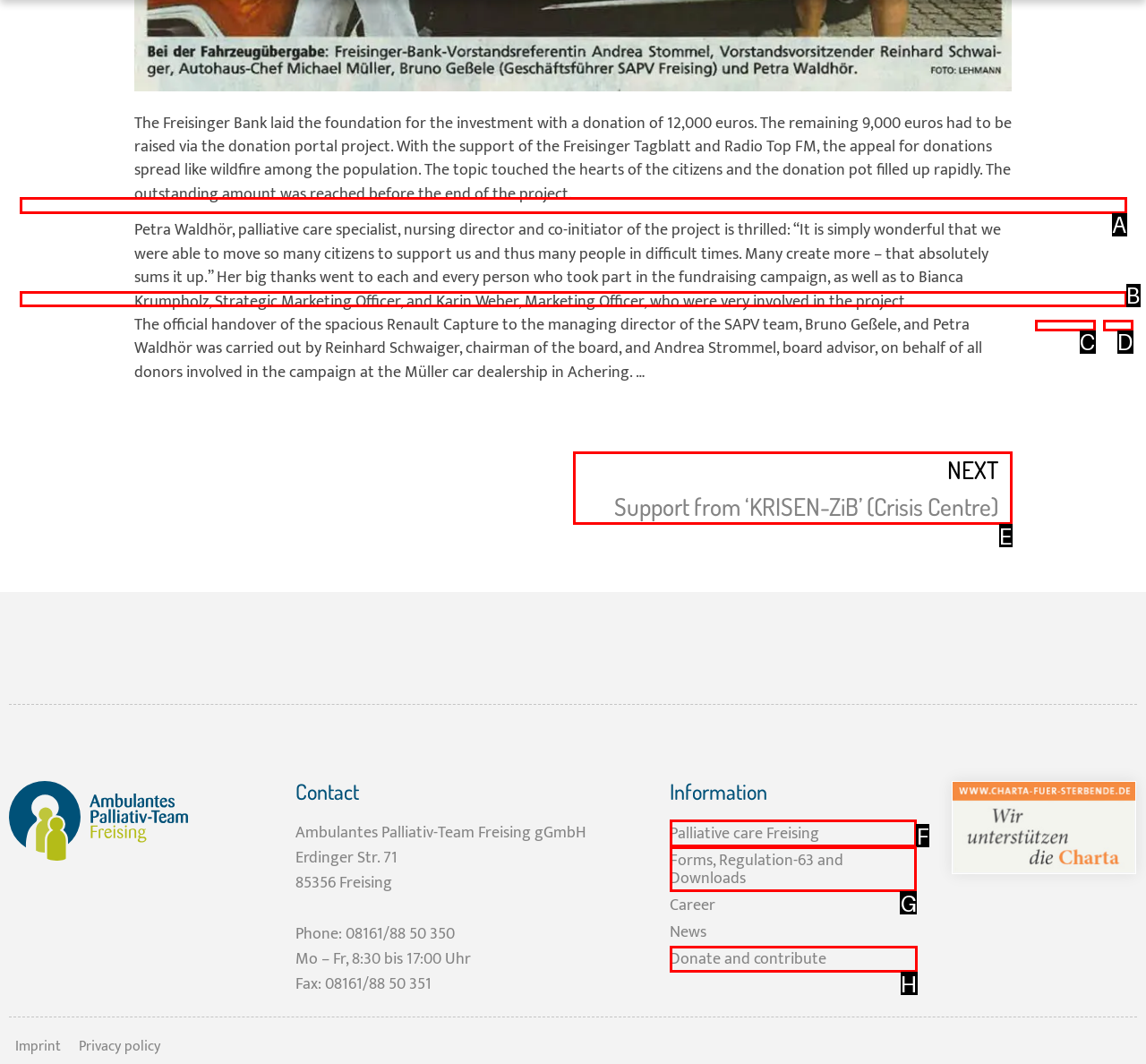Determine which option you need to click to execute the following task: Donate and contribute. Provide your answer as a single letter.

H